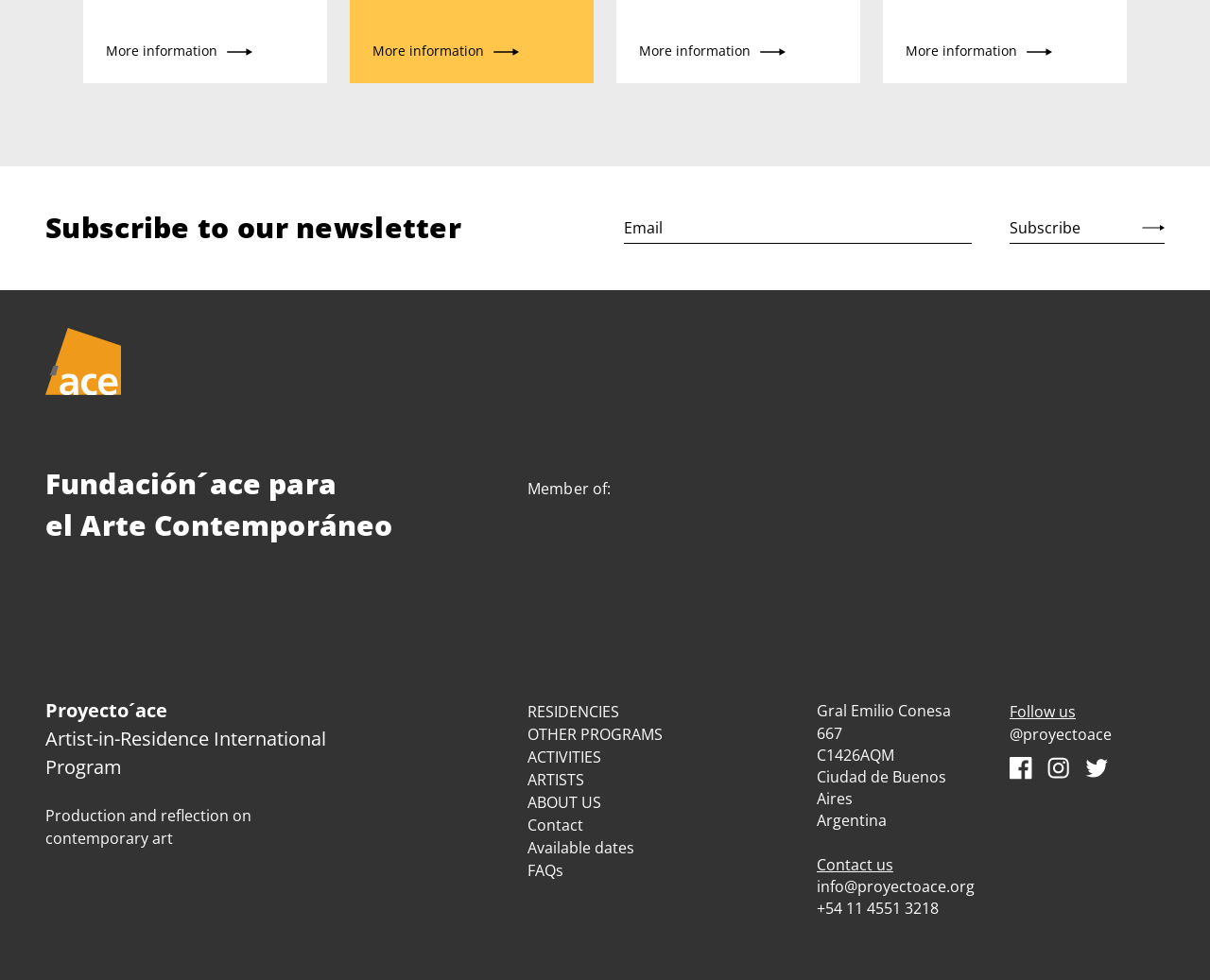Determine the bounding box coordinates for the area that needs to be clicked to fulfill this task: "Click on Goals". The coordinates must be given as four float numbers between 0 and 1, i.e., [left, top, right, bottom].

None